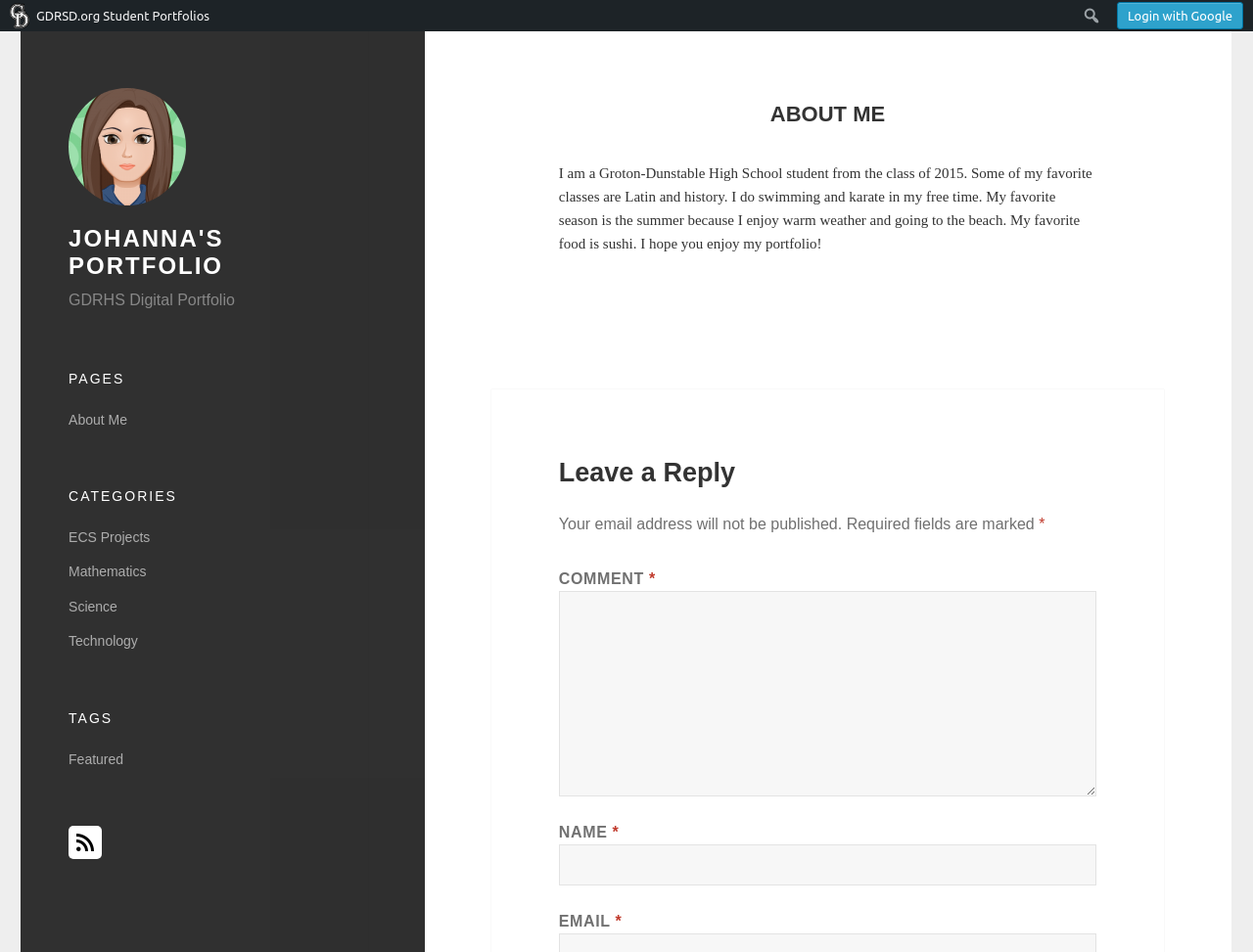Provide a short answer using a single word or phrase for the following question: 
What is the student's favorite food?

Sushi